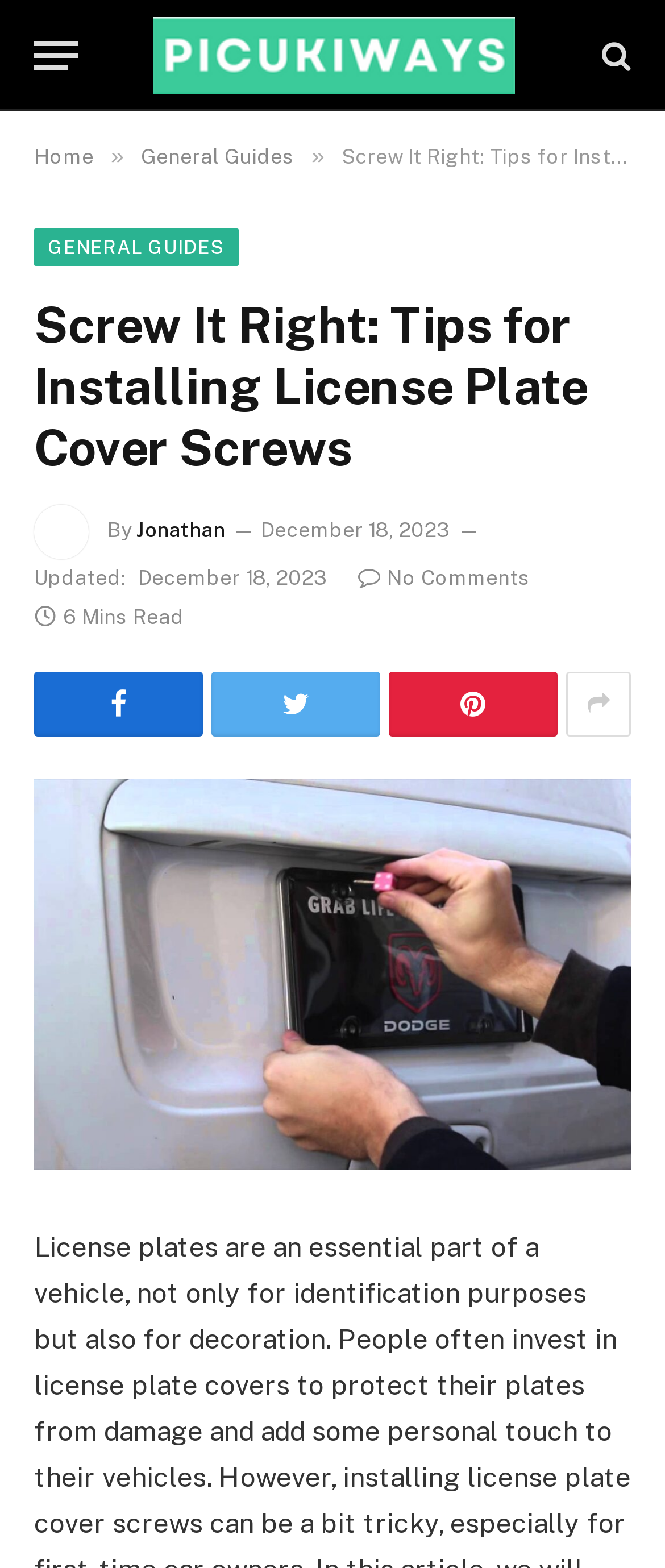Provide a thorough and detailed response to the question by examining the image: 
What is the author of the article?

The author of the article can be found by looking at the 'By' section, which is located below the main heading. The text 'By' is followed by a link with the text 'Jonathan', indicating that Jonathan is the author of the article.